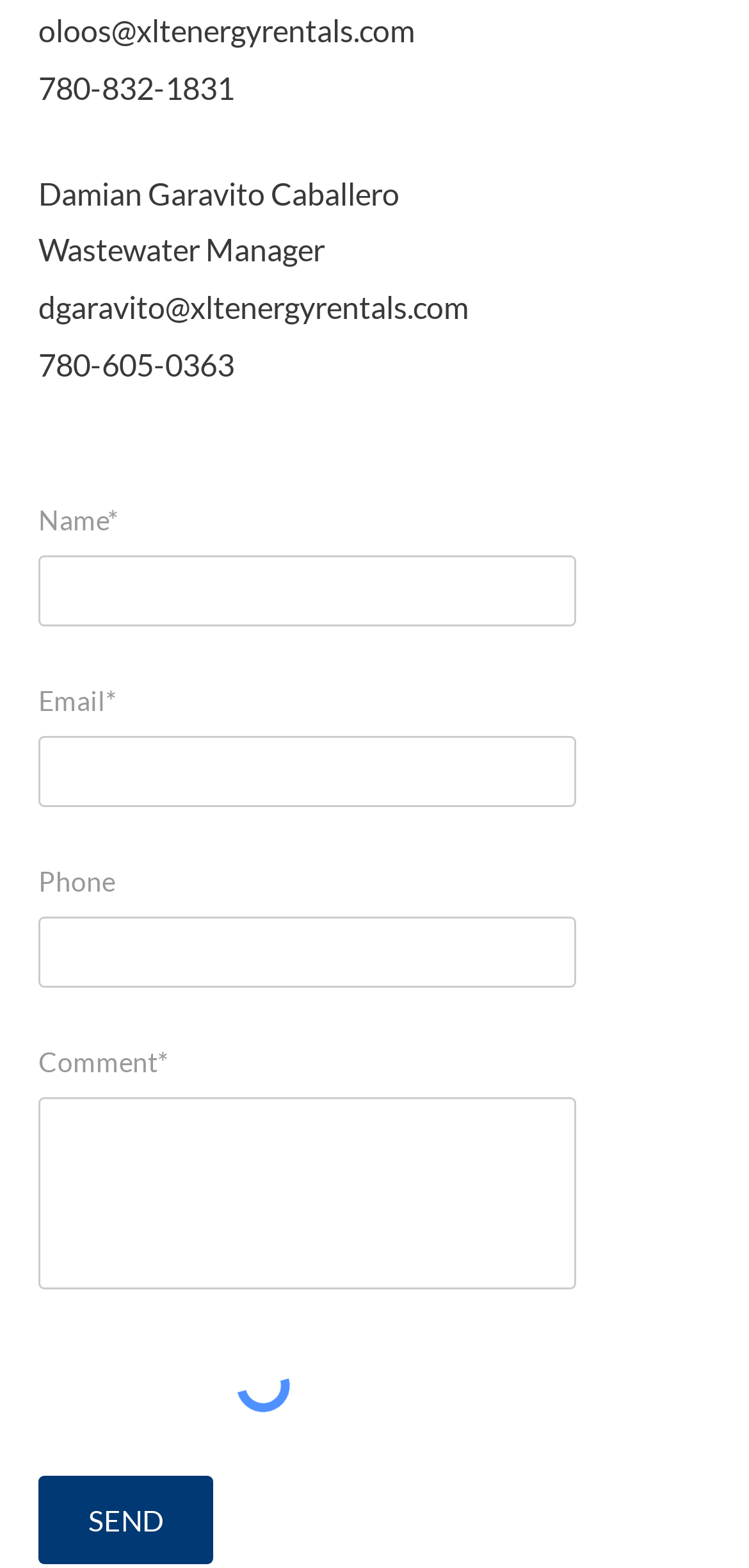Please specify the bounding box coordinates of the area that should be clicked to accomplish the following instruction: "Enter your name". The coordinates should consist of four float numbers between 0 and 1, i.e., [left, top, right, bottom].

[0.051, 0.354, 0.769, 0.4]